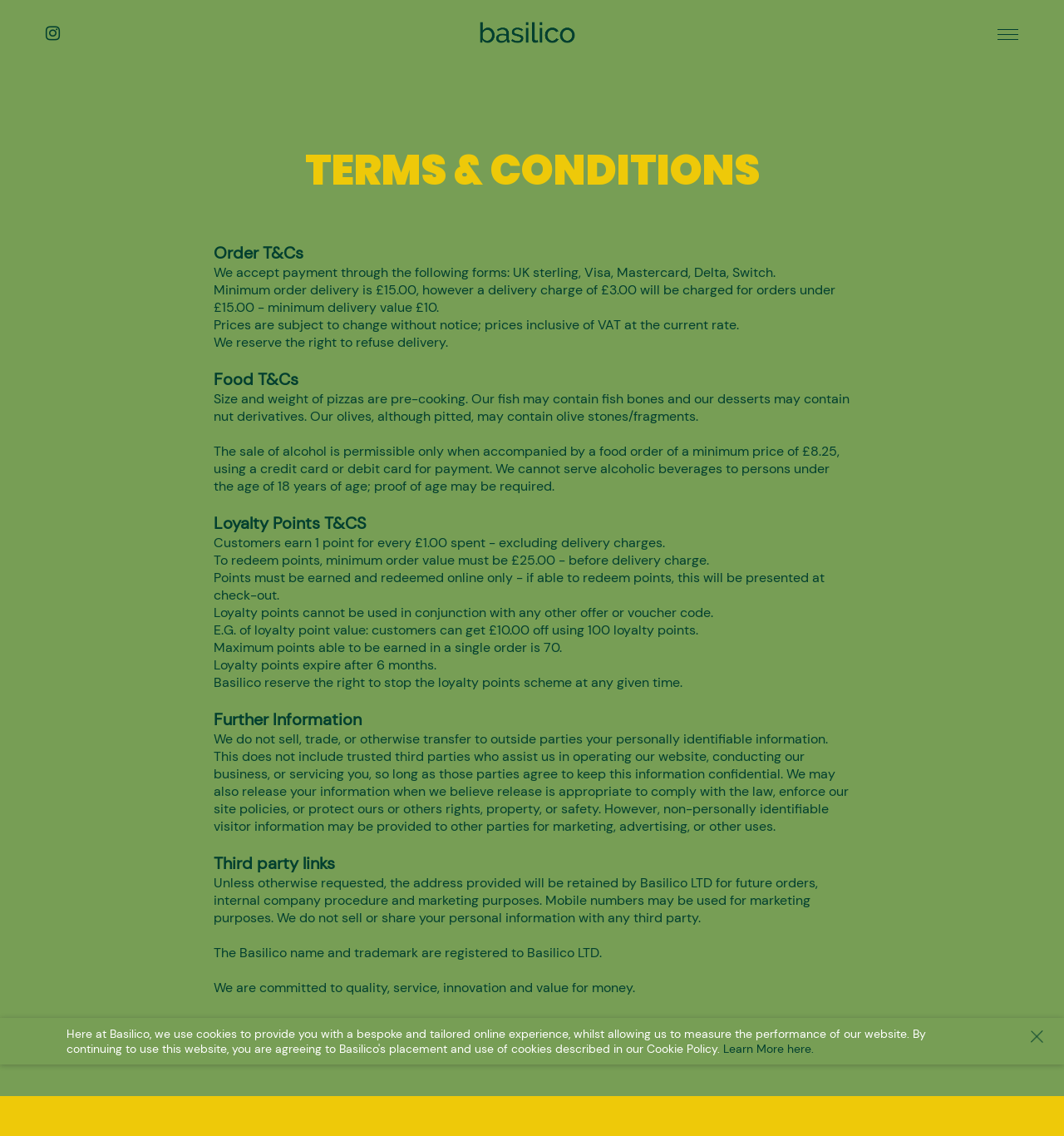What is the loyalty point value?
Please interpret the details in the image and answer the question thoroughly.

According to the loyalty points terms and conditions, customers can get £10.00 off using 100 loyalty points, which means the loyalty point value is £10.00 for 100 points.